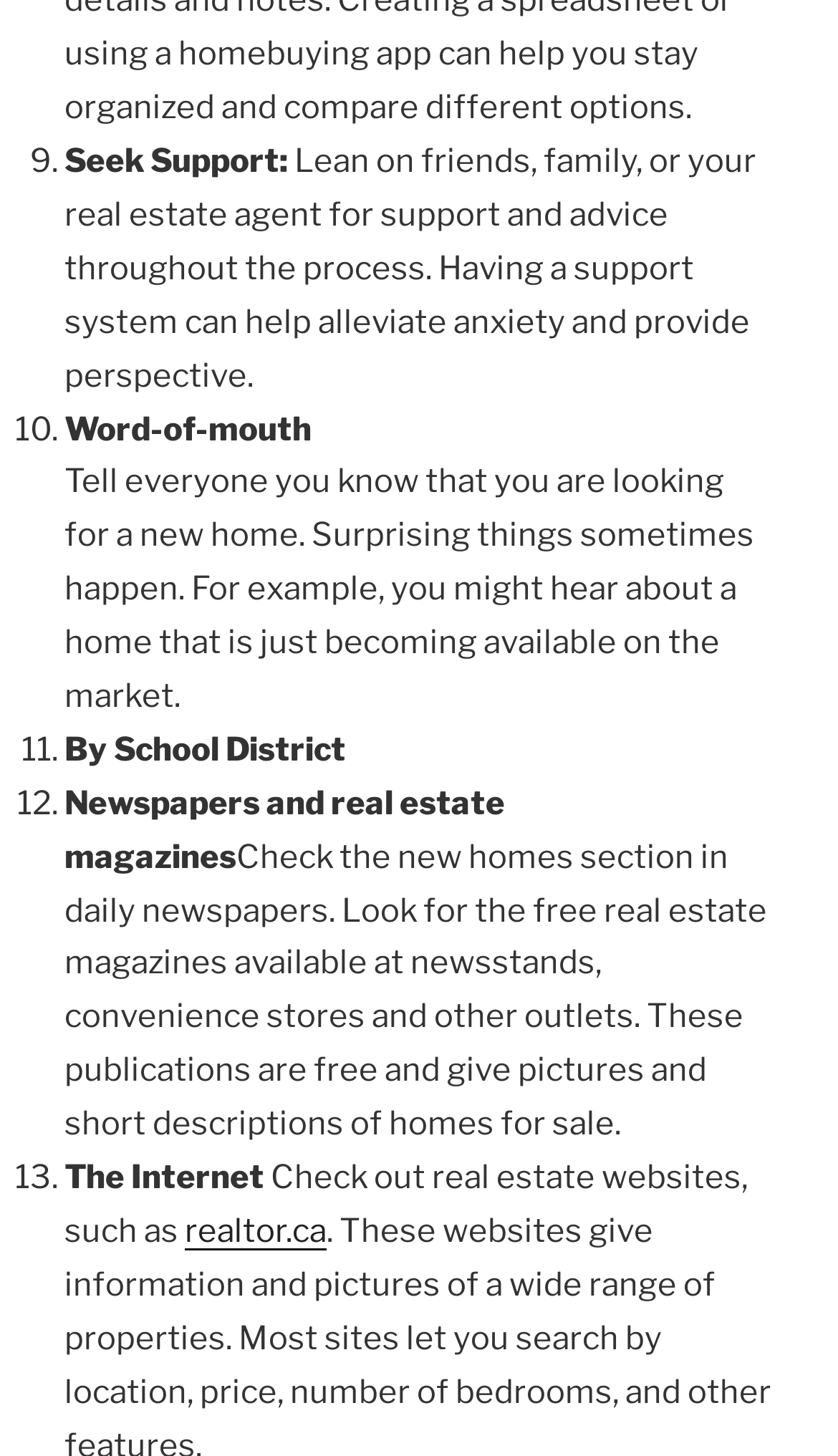Mark the bounding box of the element that matches the following description: "realtor.ca".

[0.221, 0.832, 0.39, 0.859]